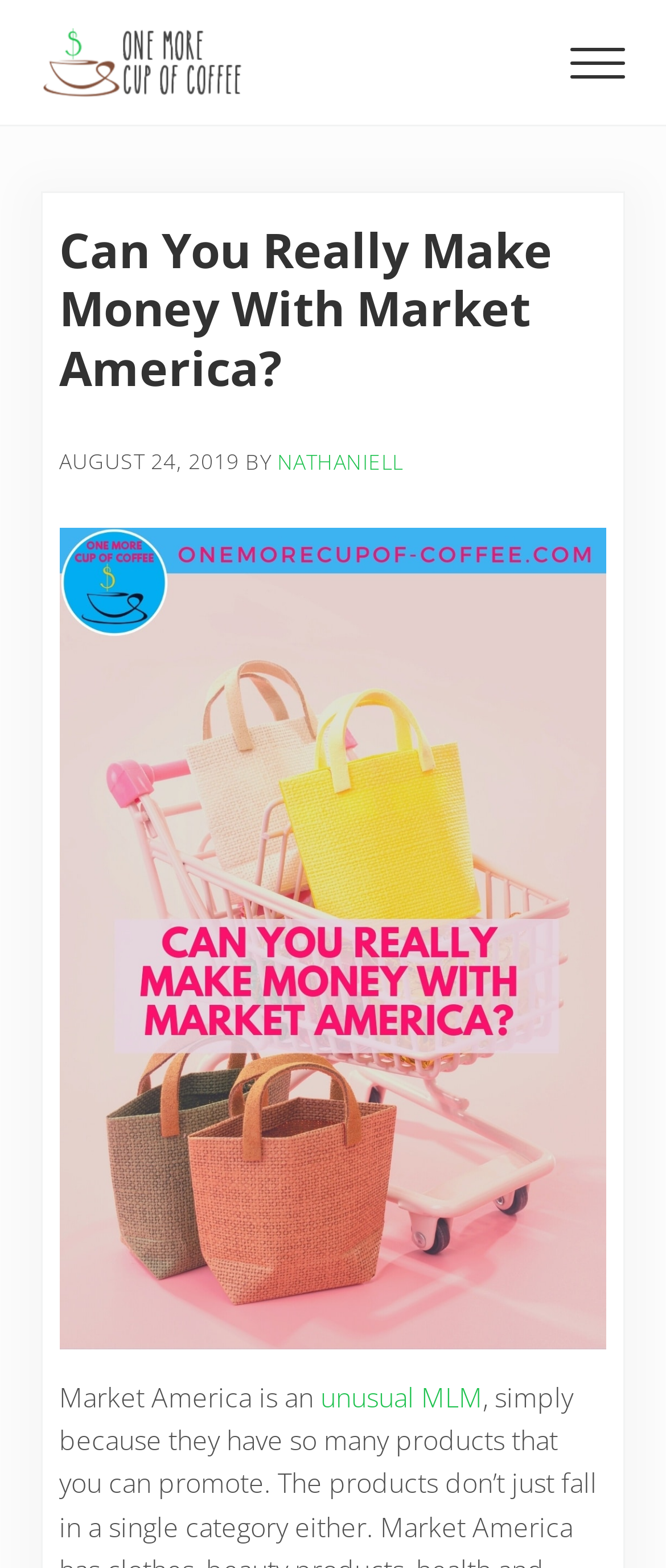From the webpage screenshot, predict the bounding box coordinates (top-left x, top-left y, bottom-right x, bottom-right y) for the UI element described here: unusual MLM

[0.482, 0.879, 0.725, 0.903]